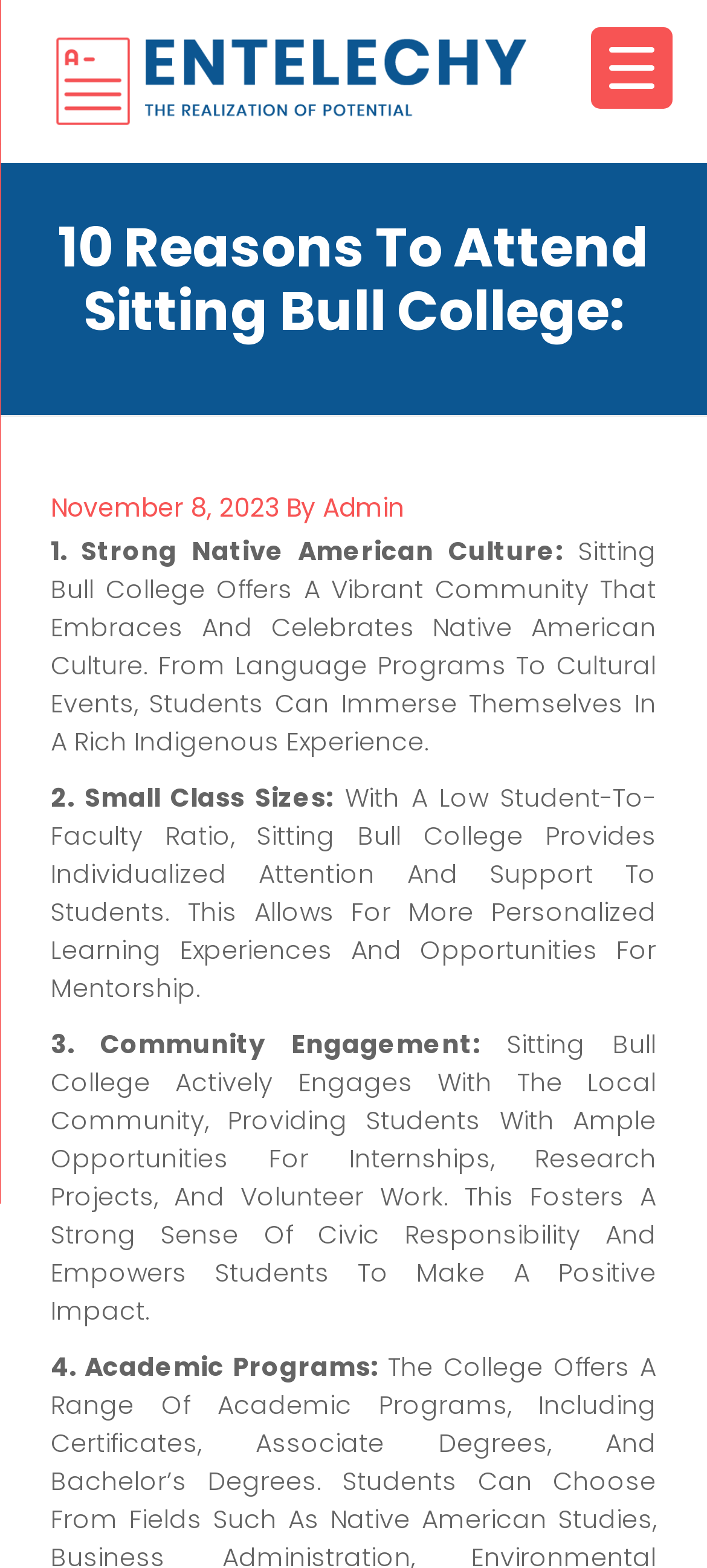Give a one-word or short phrase answer to the question: 
How many reasons to attend Sitting Bull College are listed on the webpage?

10